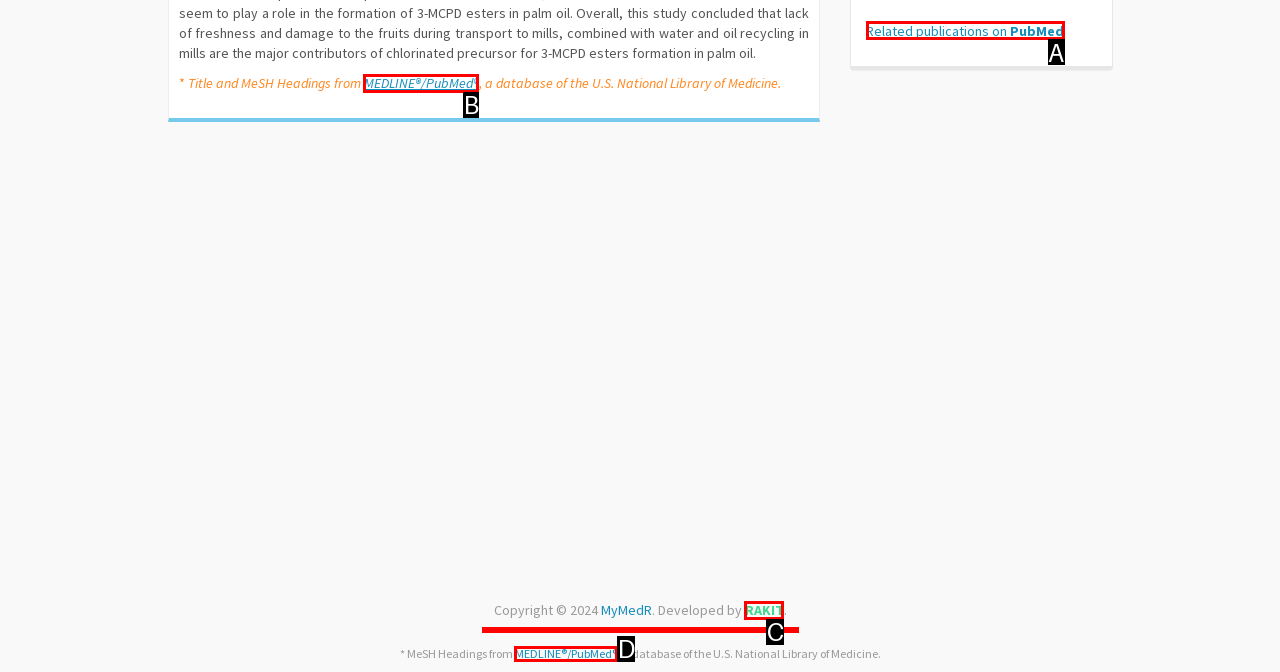Tell me which one HTML element best matches the description: Related publications on PubMed
Answer with the option's letter from the given choices directly.

A